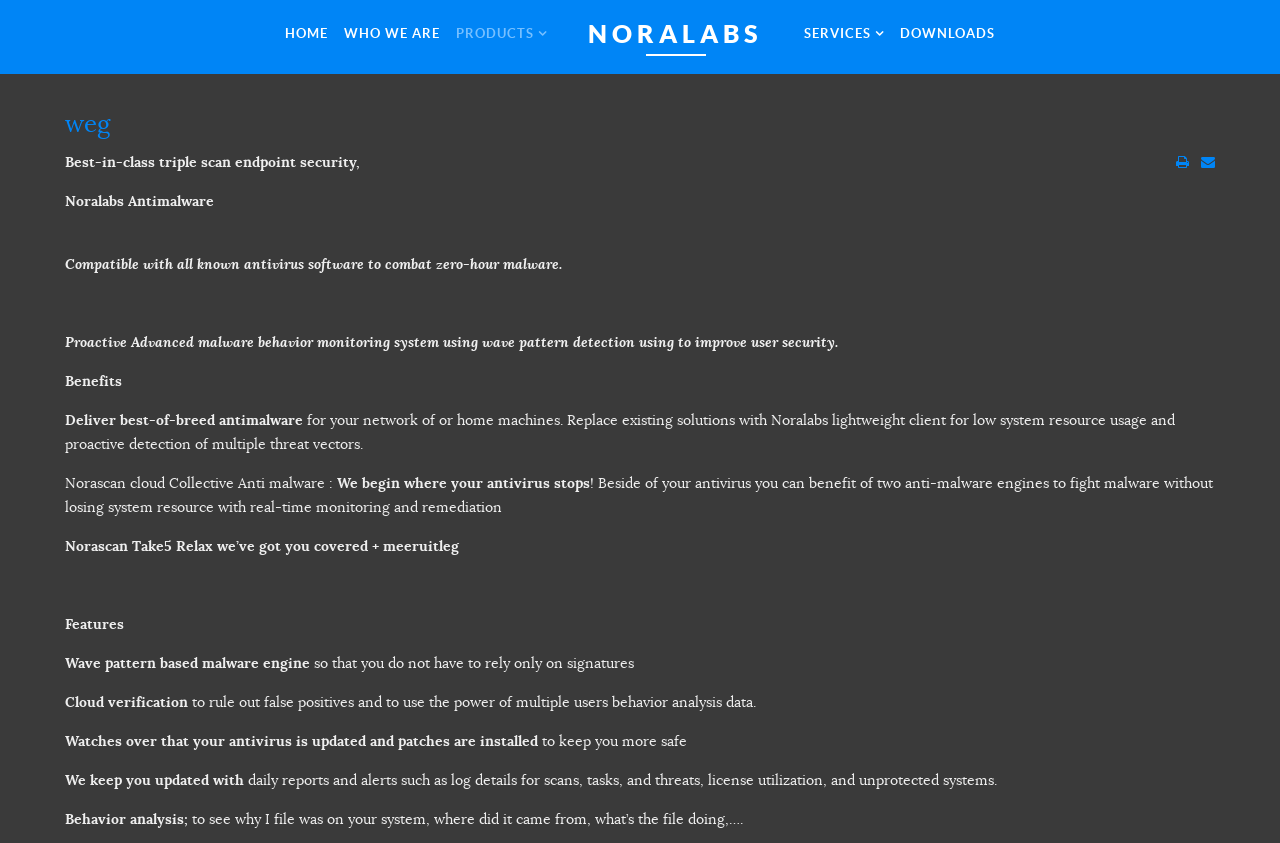Using the element description provided, determine the bounding box coordinates in the format (top-left x, top-left y, bottom-right x, bottom-right y). Ensure that all values are floating point numbers between 0 and 1. Element description: Who we are

[0.265, 0.001, 0.348, 0.078]